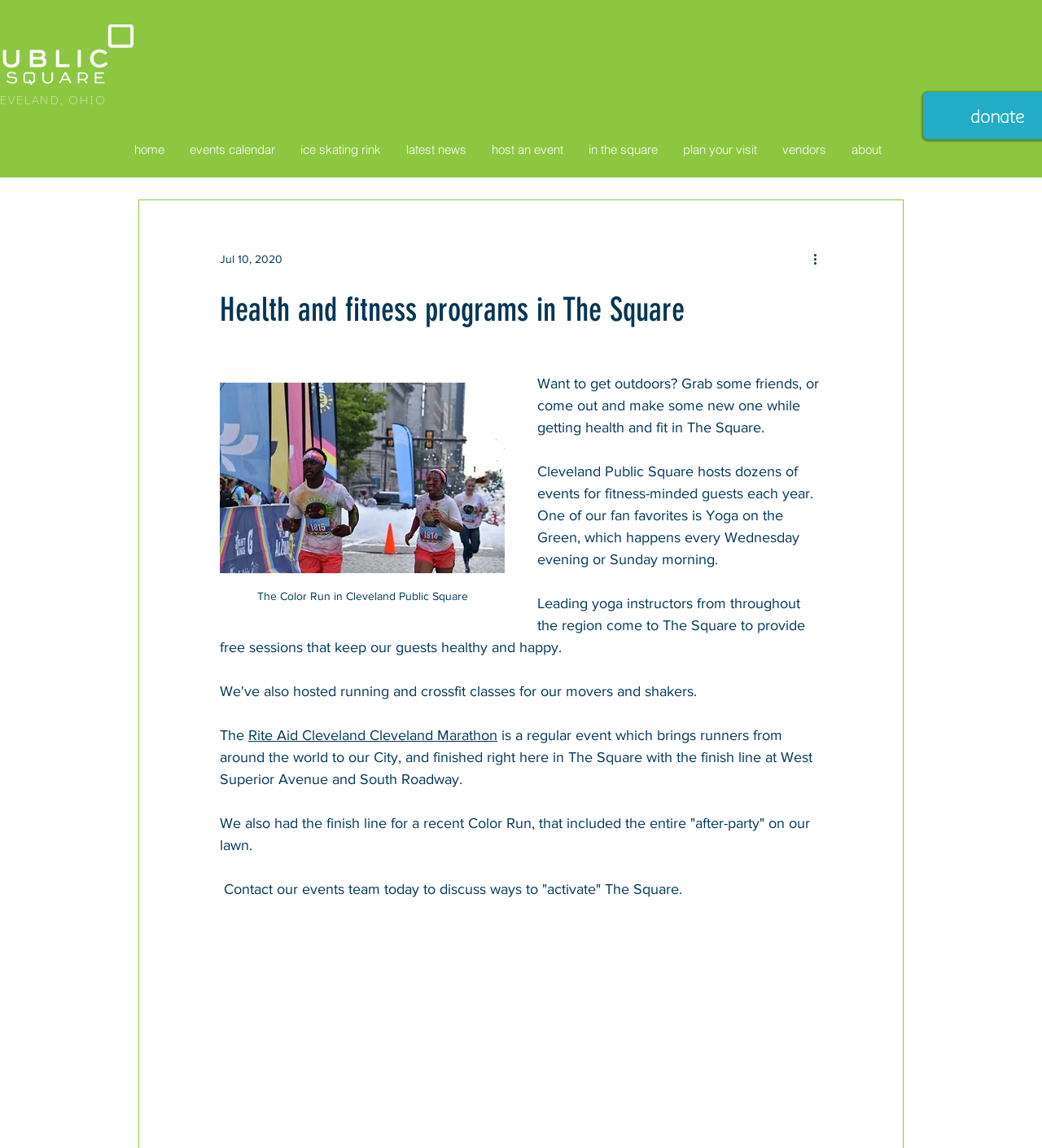Refer to the image and provide an in-depth answer to the question: 
What is the name of the yoga event mentioned in the webpage?

The webpage mentions Yoga on the Green as a fan favorite event that happens every Wednesday evening or Sunday morning in The Square.